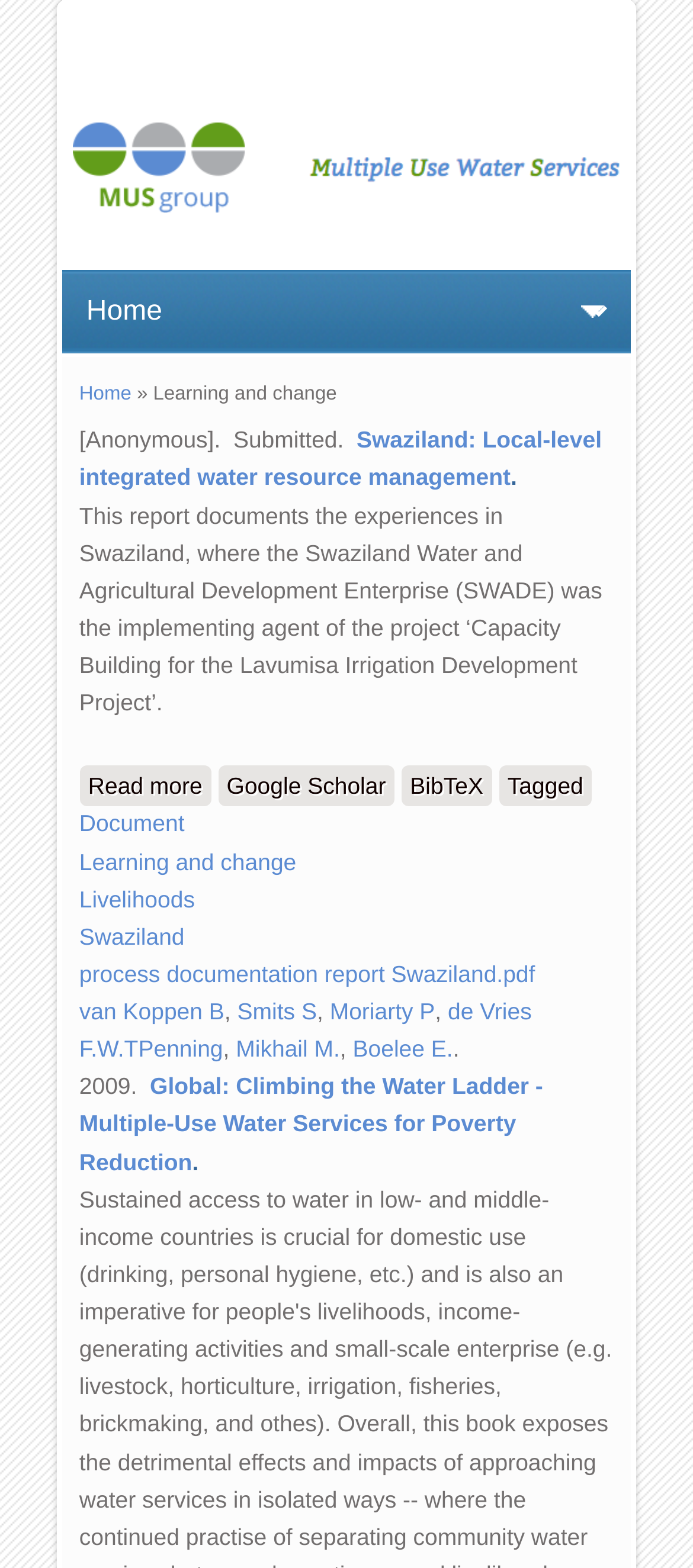Provide your answer in a single word or phrase: 
What is the name of the implementing agent in Swaziland?

Swaziland Water and Agricultural Development Enterprise (SWADE)